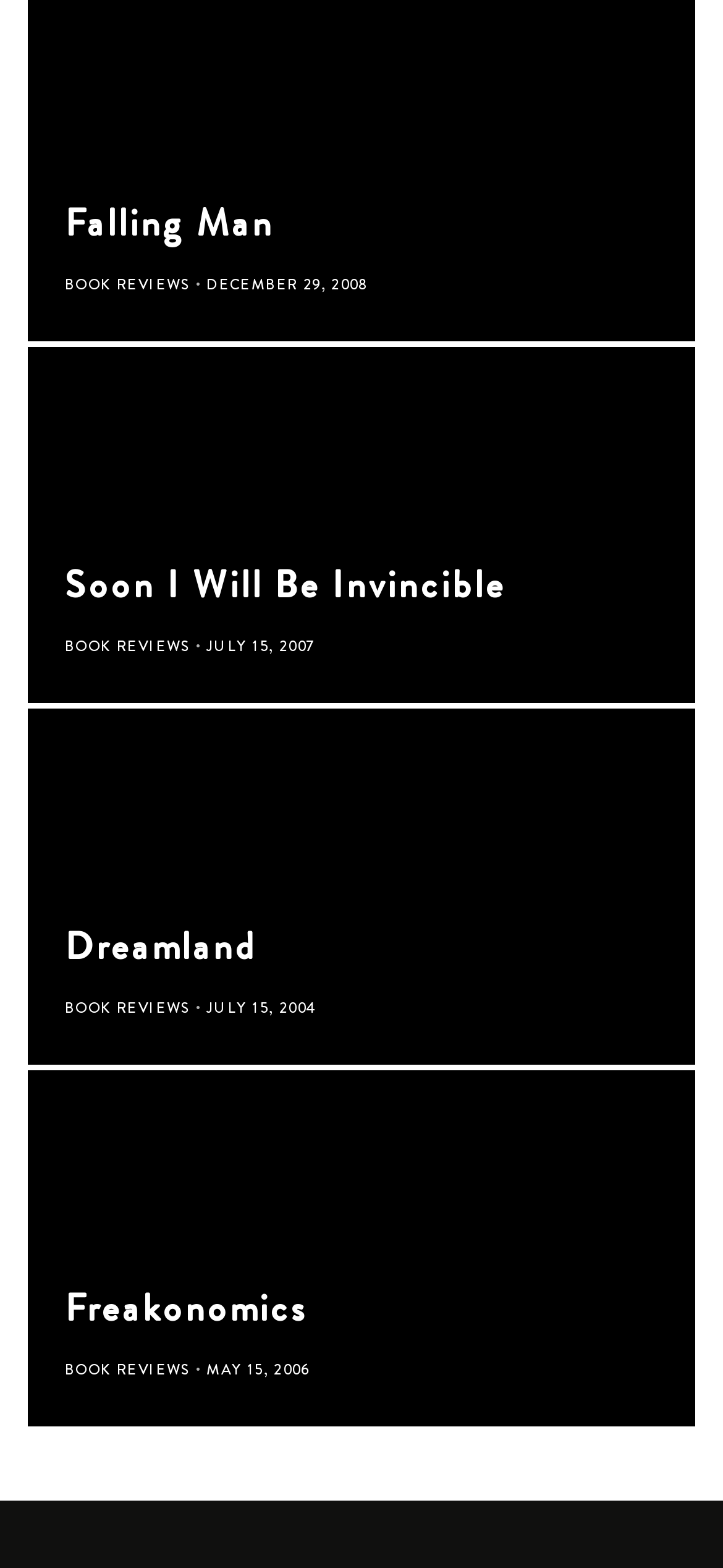Locate the bounding box coordinates of the element you need to click to accomplish the task described by this instruction: "View the 'Soon I Will Be Invincible' book review".

[0.038, 0.222, 0.962, 0.449]